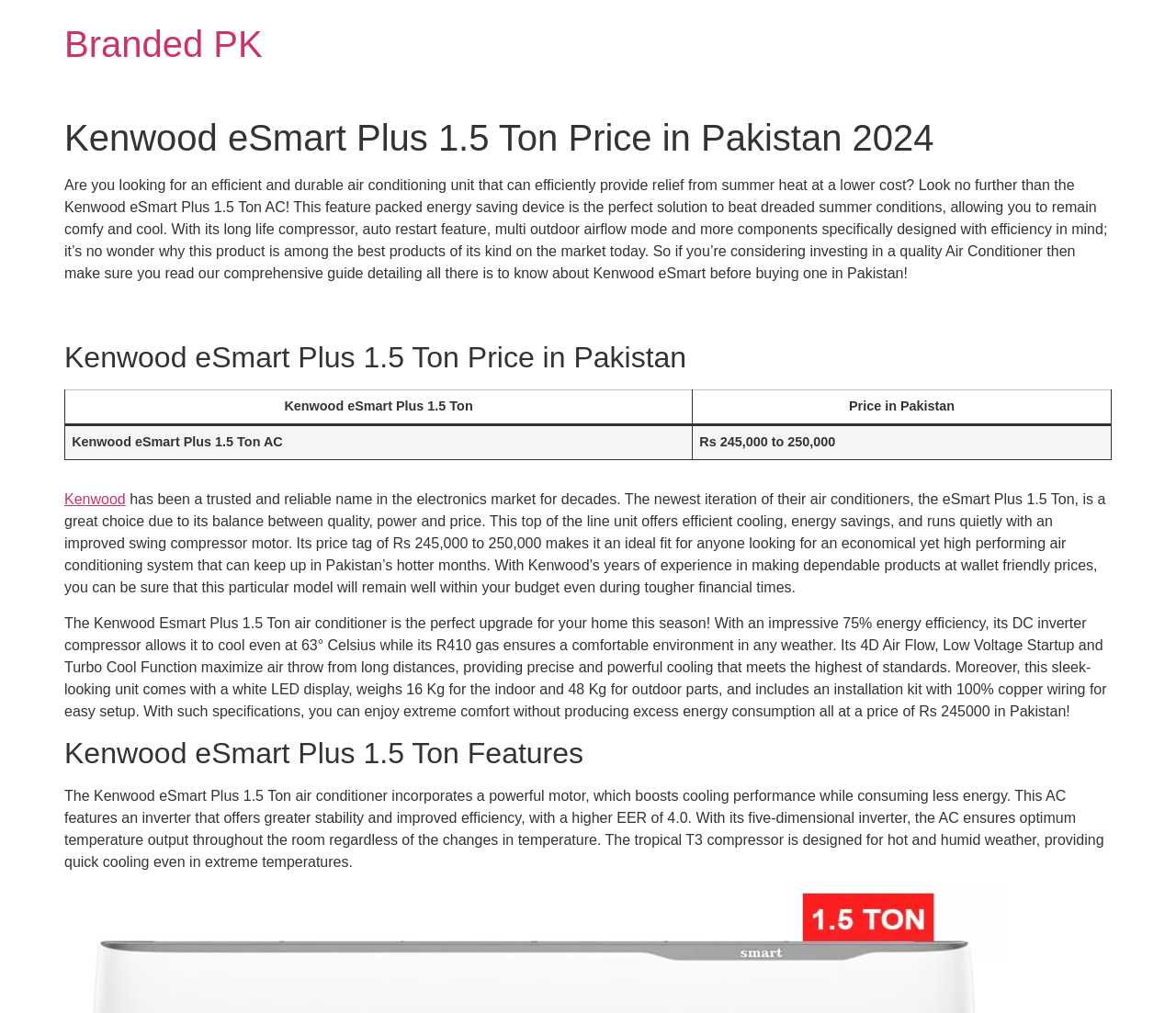Give a detailed account of the webpage's layout and content.

The webpage is about the Kenwood eSmart Plus 1.5 Ton air conditioner, specifically its price in Pakistan. At the top, there is a heading "Branded PK" which is also a link. Below it, there is a larger heading "Kenwood eSmart Plus 1.5 Ton Price in Pakistan 2024" which takes up most of the top section of the page.

Following this, there is a block of text that describes the air conditioner's features and benefits, highlighting its energy efficiency, durability, and ability to provide relief from summer heat. This text is positioned near the top of the page, taking up about a quarter of the screen.

Below this text, there is a heading "Kenwood eSmart Plus 1.5 Ton Price in Pakistan" which is followed by a table that displays the price of the air conditioner in Pakistan, ranging from Rs 245,000 to 250,000.

To the right of the table, there is a link to "Kenwood" which is a trusted and reliable name in the electronics market. Next to this link, there is a block of text that describes the brand's reputation and the features of the eSmart Plus 1.5 Ton air conditioner, including its efficient cooling, energy savings, and quiet operation.

Further down the page, there is another block of text that provides more details about the air conditioner's features, such as its 75% energy efficiency, DC inverter compressor, and 4D Air Flow. This text is positioned near the middle of the page.

Finally, there is a heading "Kenwood eSmart Plus 1.5 Ton Features" which is followed by a block of text that describes the air conditioner's powerful motor, inverter, and tropical T3 compressor, highlighting its ability to provide quick cooling even in extreme temperatures. This text is positioned near the bottom of the page.